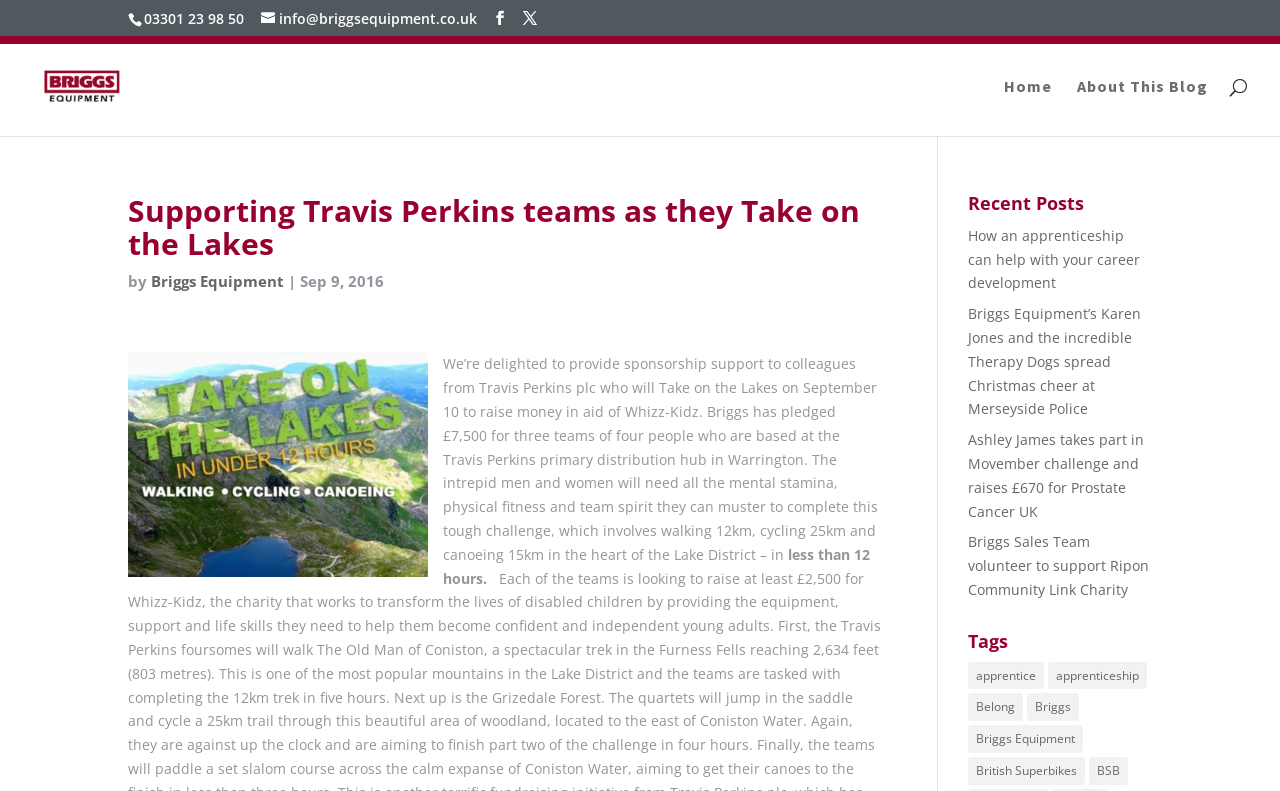Determine the bounding box coordinates of the clickable element to complete this instruction: "Go to the home page". Provide the coordinates in the format of four float numbers between 0 and 1, [left, top, right, bottom].

[0.784, 0.1, 0.822, 0.172]